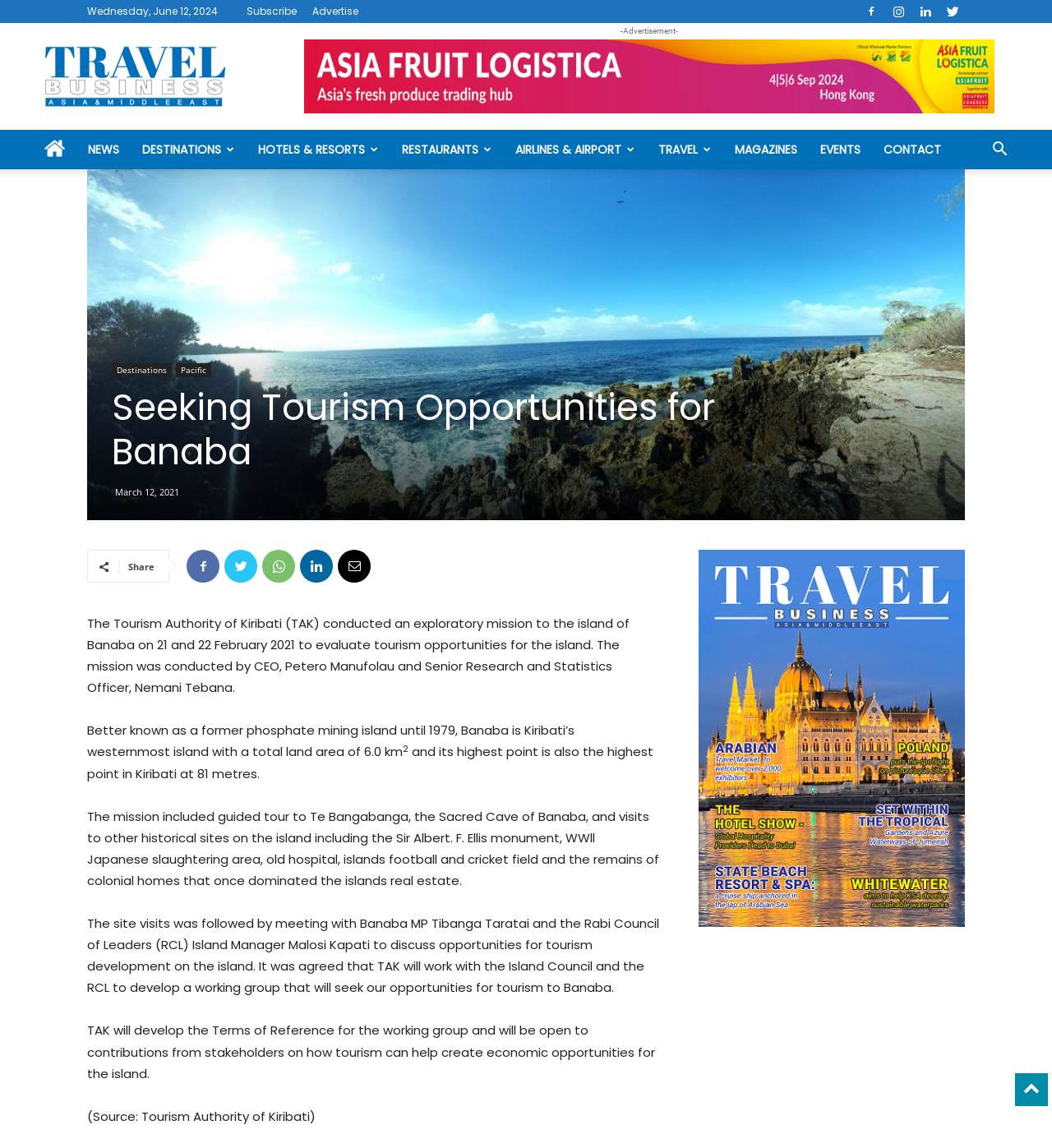Identify the bounding box coordinates of the part that should be clicked to carry out this instruction: "go to the login page".

None